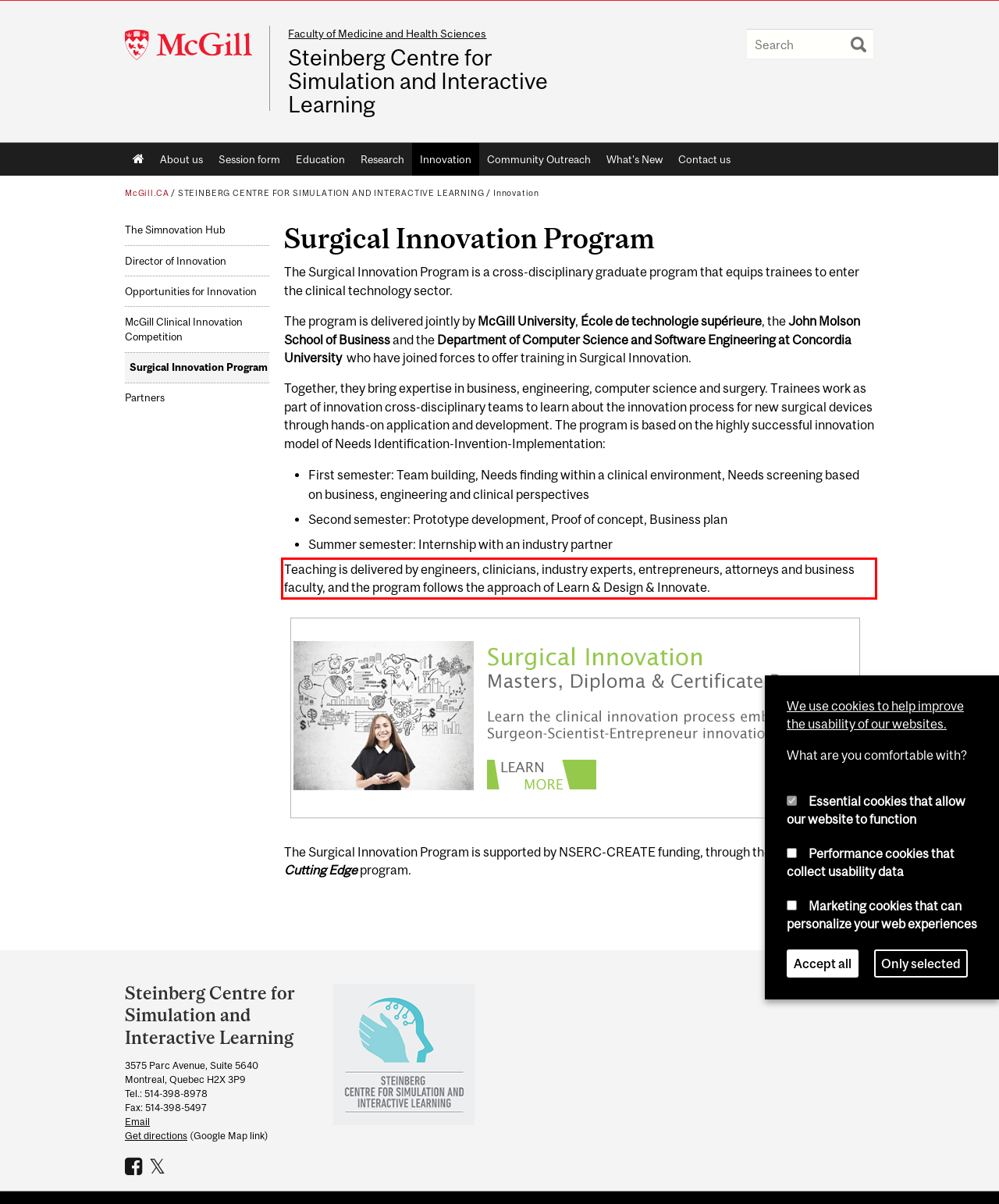Extract and provide the text found inside the red rectangle in the screenshot of the webpage.

Teaching is delivered by engineers, clinicians, industry experts, entrepreneurs, attorneys and business faculty, and the program follows the approach of Learn & Design & Innovate.